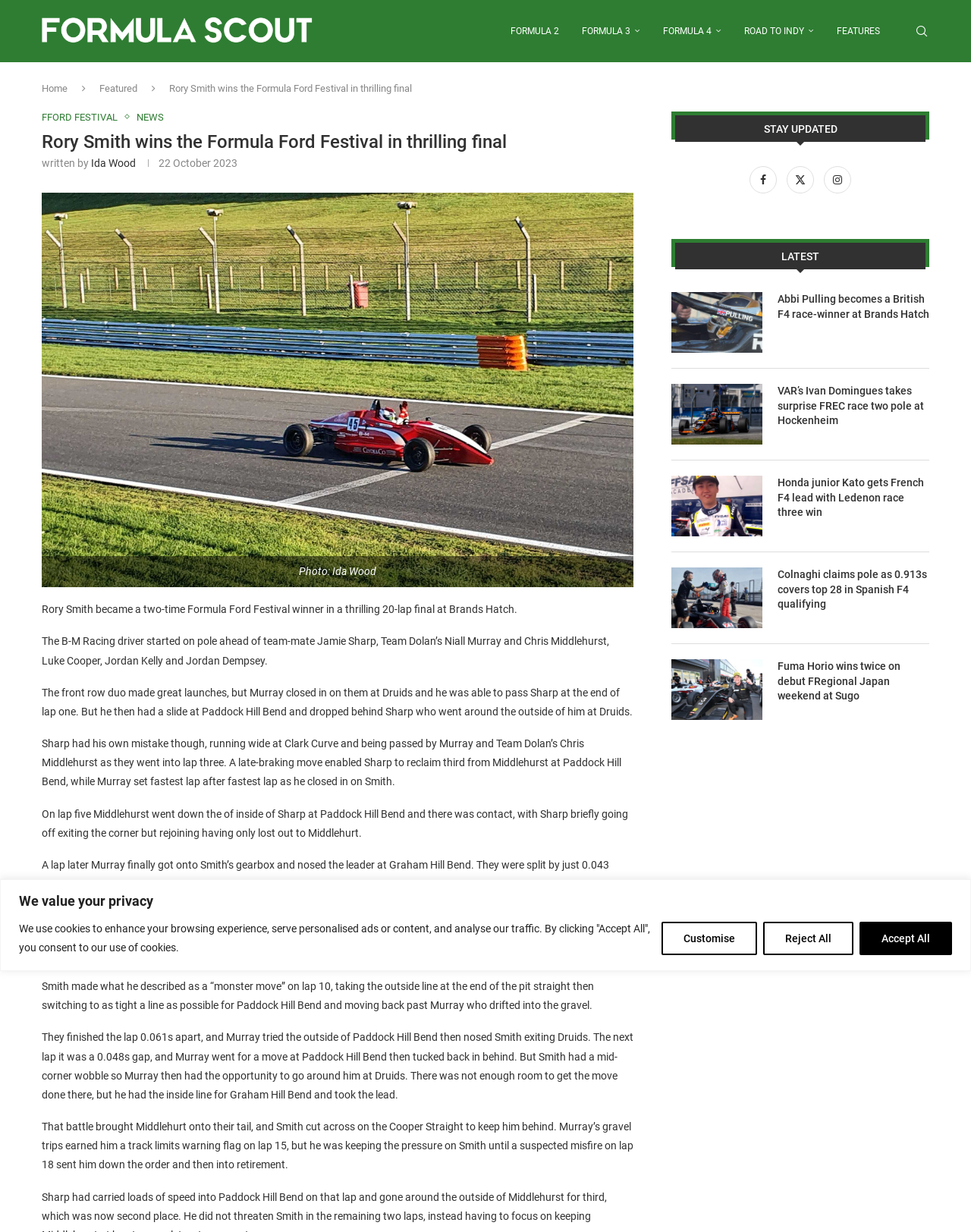Please identify the bounding box coordinates of the element's region that should be clicked to execute the following instruction: "Check the 'Email' link". The bounding box coordinates must be four float numbers between 0 and 1, i.e., [left, top, right, bottom].

None